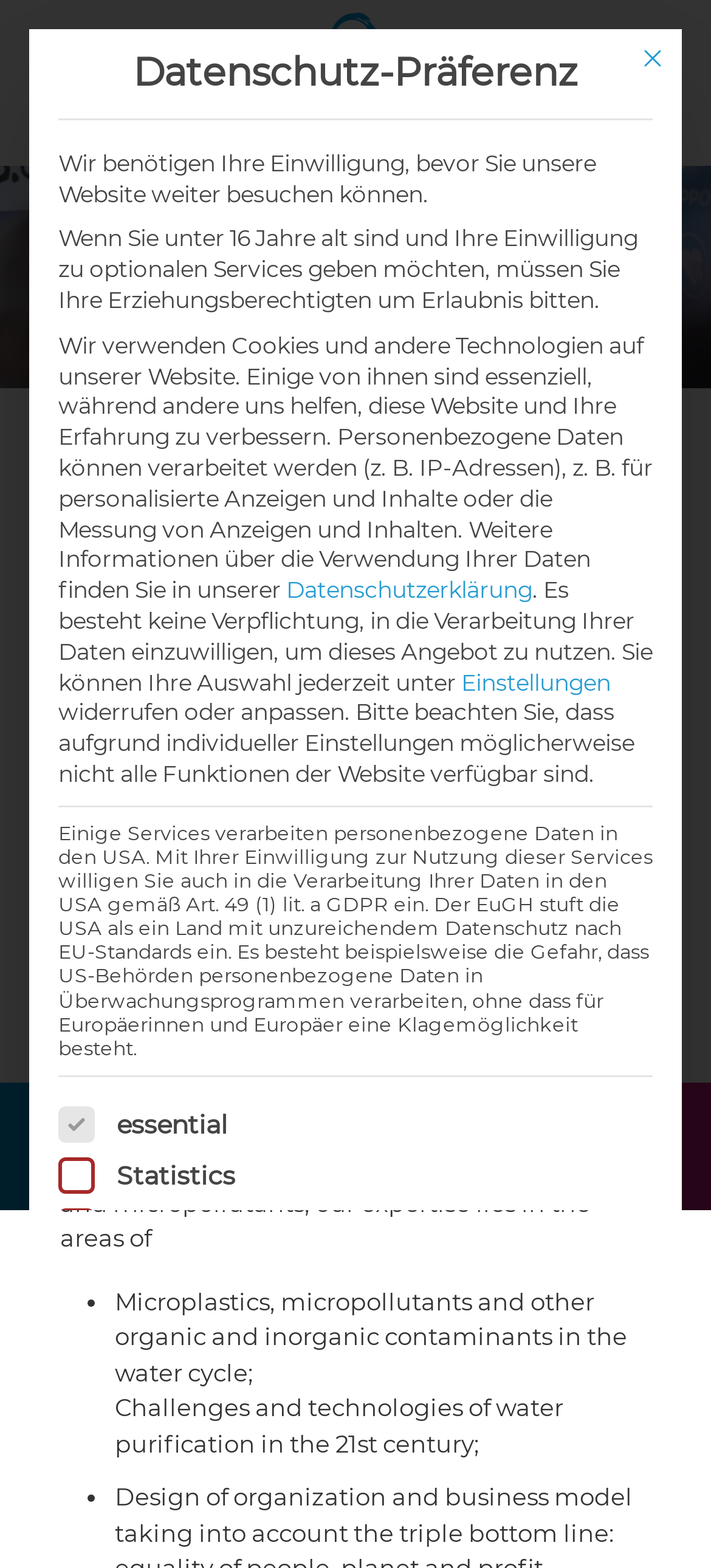Based on the element description: "More about our offers", identify the bounding box coordinates for this UI element. The coordinates must be four float numbers between 0 and 1, listed as [left, top, right, bottom].

[0.213, 0.411, 0.787, 0.465]